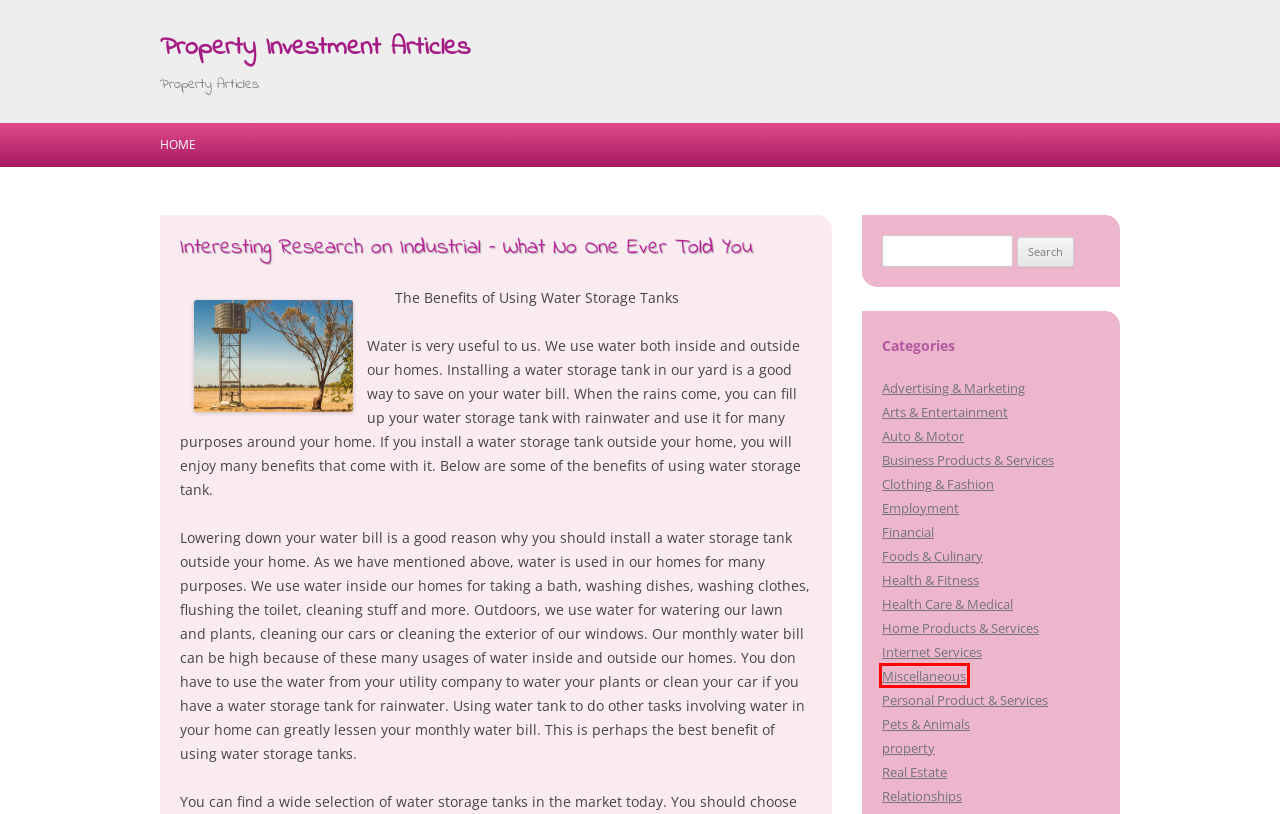You have a screenshot of a webpage with a red rectangle bounding box around a UI element. Choose the best description that matches the new page after clicking the element within the bounding box. The candidate descriptions are:
A. Miscellaneous « Property Investment Articles
B. Arts & Entertainment « Property Investment Articles
C. Business Products & Services « Property Investment Articles
D. Internet Services « Property Investment Articles
E. Relationships « Property Investment Articles
F. Foods & Culinary « Property Investment Articles
G. Financial « Property Investment Articles
H. Health Care & Medical « Property Investment Articles

A